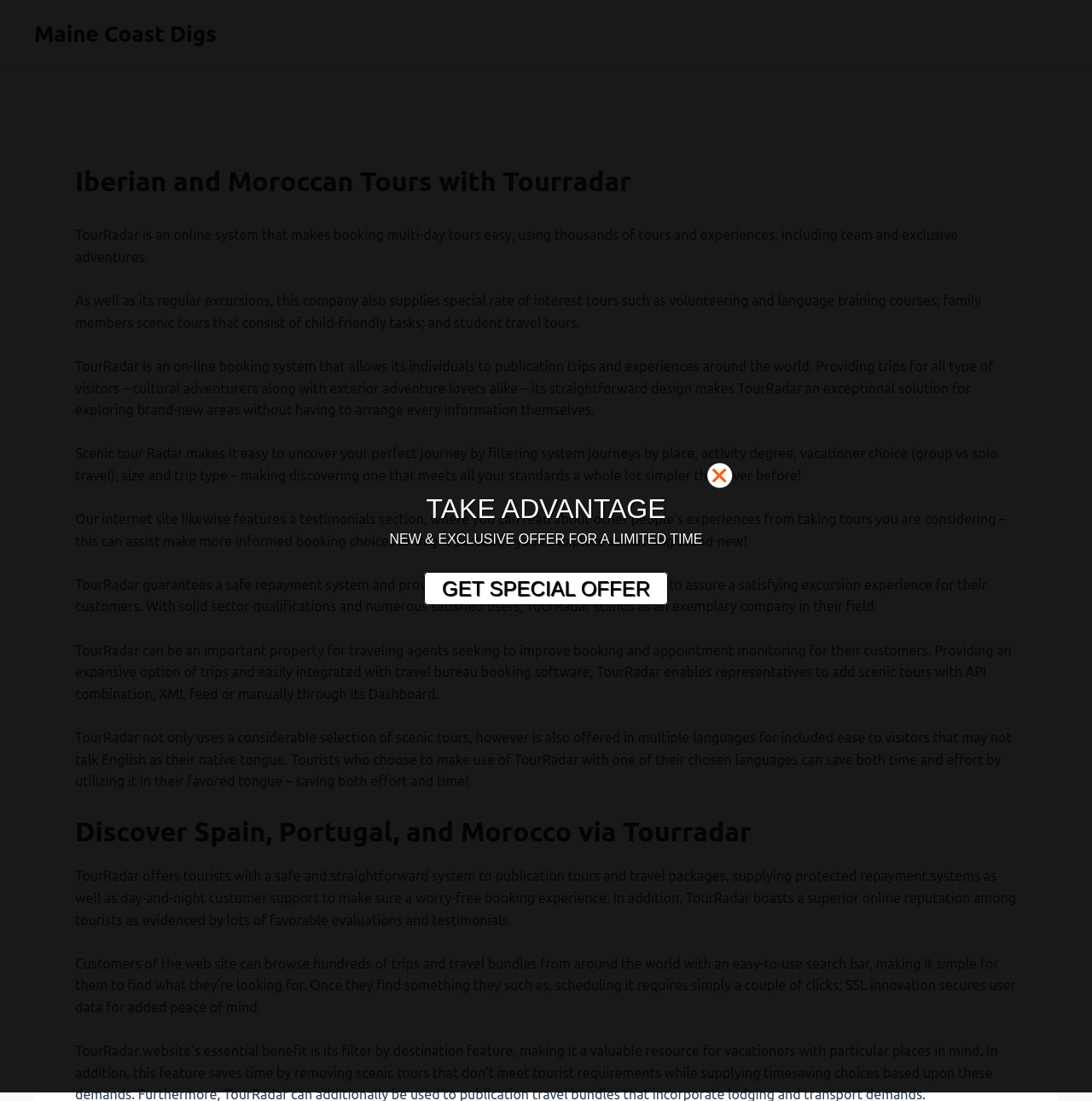What is the primary heading on this webpage?

Iberian and Moroccan Tours with Tourradar